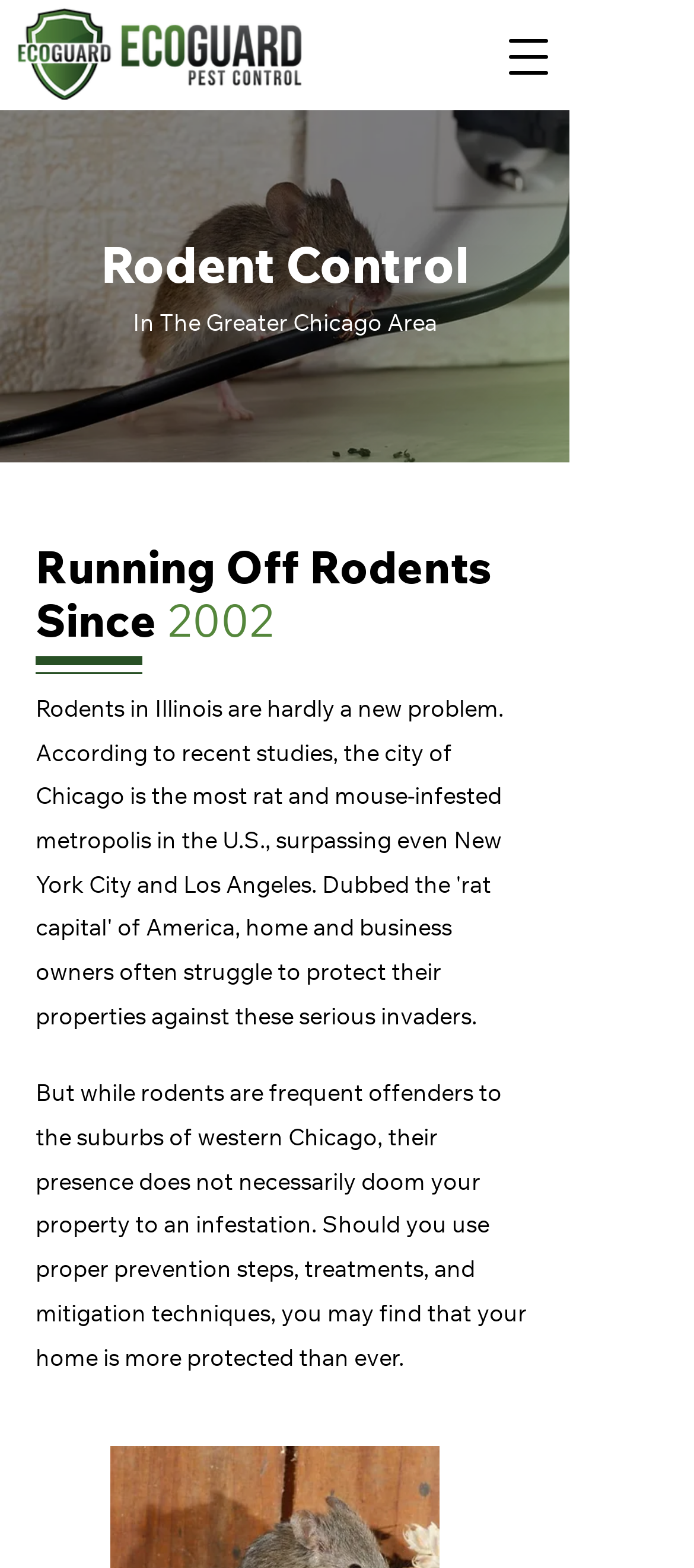Respond to the question below with a single word or phrase:
What is the year mentioned in the heading?

2002